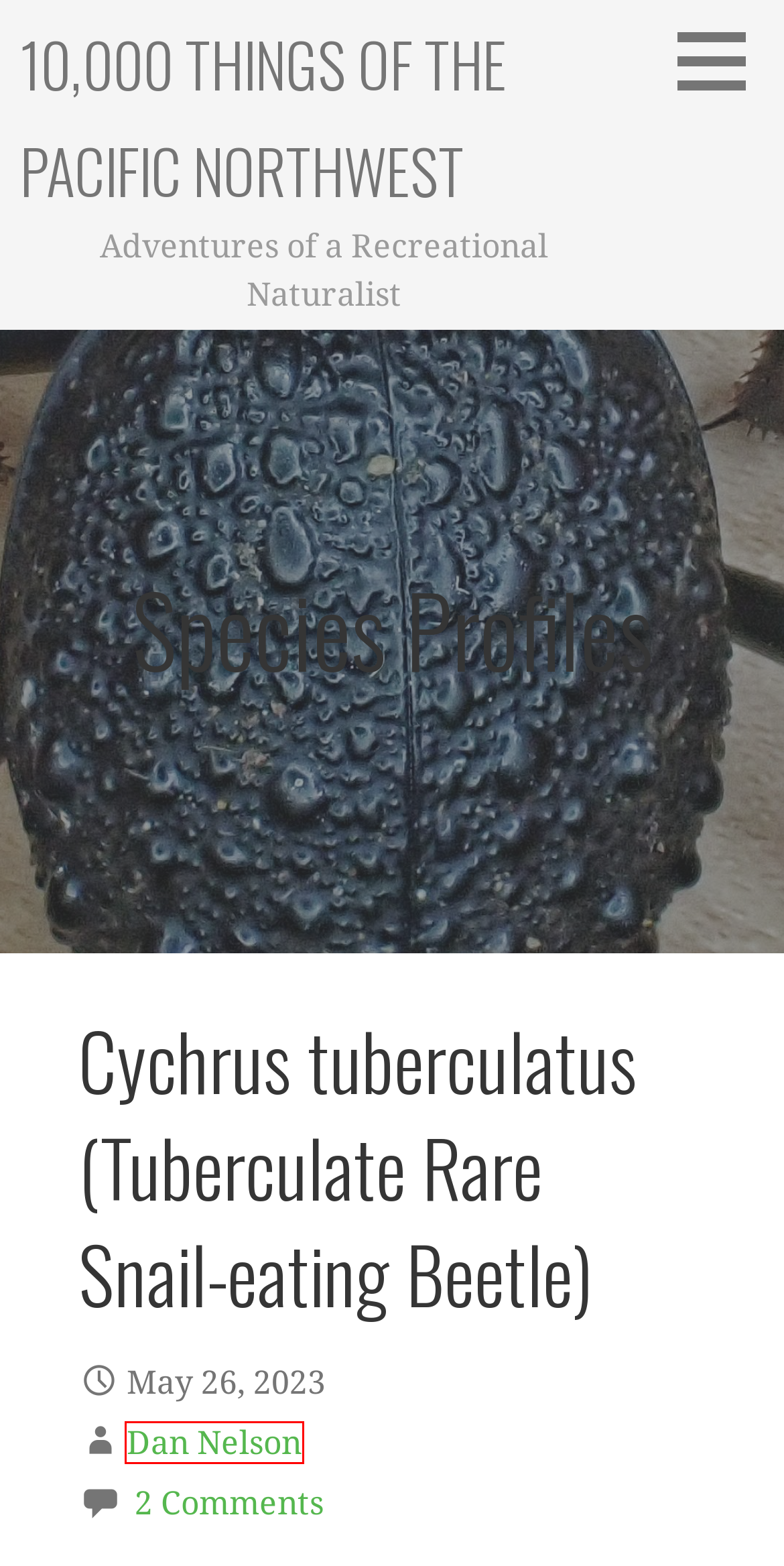Review the screenshot of a webpage that includes a red bounding box. Choose the webpage description that best matches the new webpage displayed after clicking the element within the bounding box. Here are the candidates:
A. Listrus sp. – 10,000 Things of the Pacific Northwest
B. Rubus parviflorus (Thimbleberry) – 10,000 Things of the Pacific Northwest
C. 10,000 Things of the Pacific Northwest – Adventures of a Recreational Naturalist
D. Arthropoda – 10,000 Things of the Pacific Northwest
E. Coleoptera: Cychrus tuberculatus
F. Dan Nelson – 10,000 Things of the Pacific Northwest
G. Cychrus tuberculatus - BugGuide.Net
H. Hemeroplanis historialis – 10,000 Things of the Pacific Northwest

F